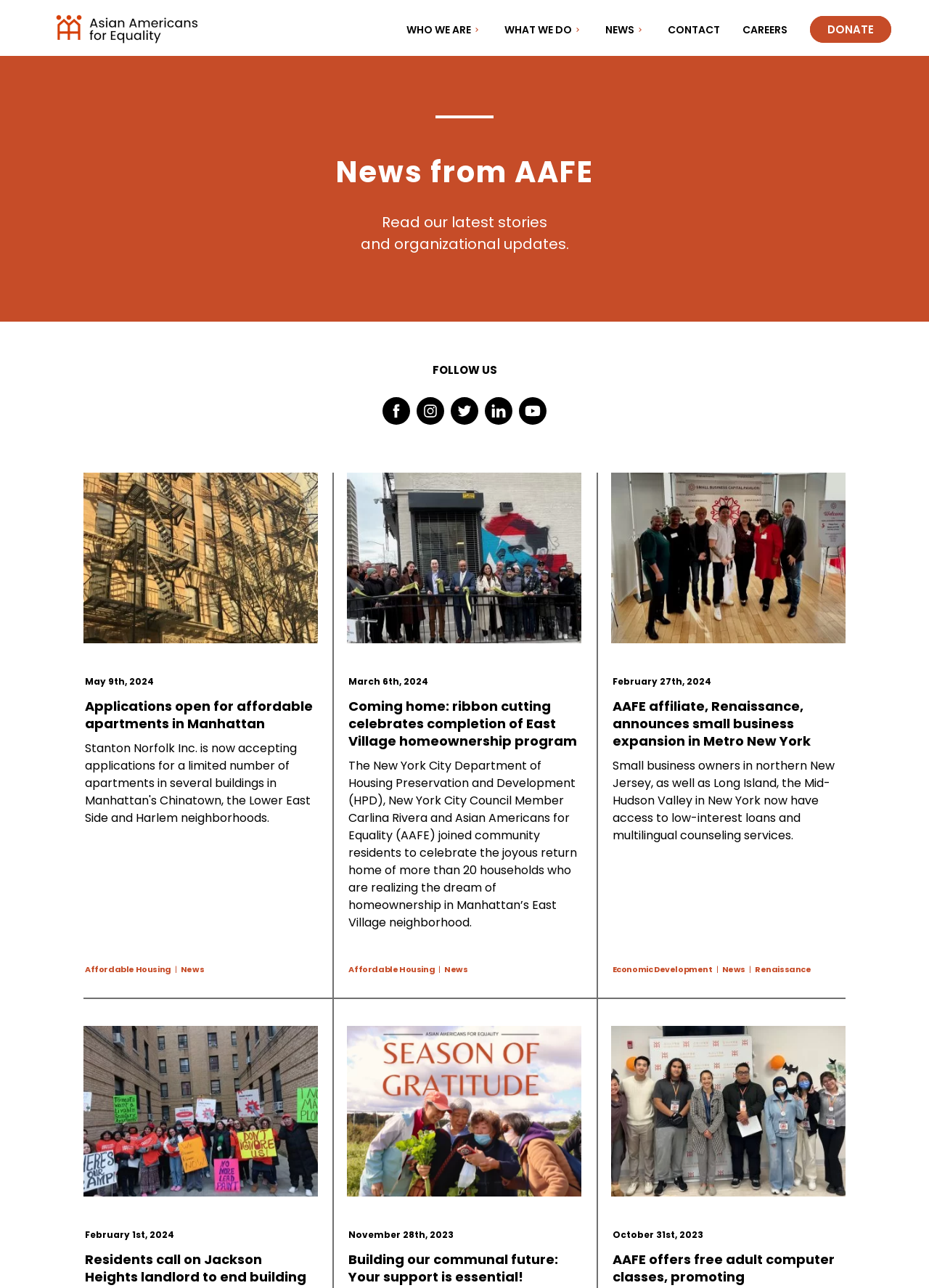Give a short answer to this question using one word or a phrase:
How many submenu buttons are in the main navigation?

4